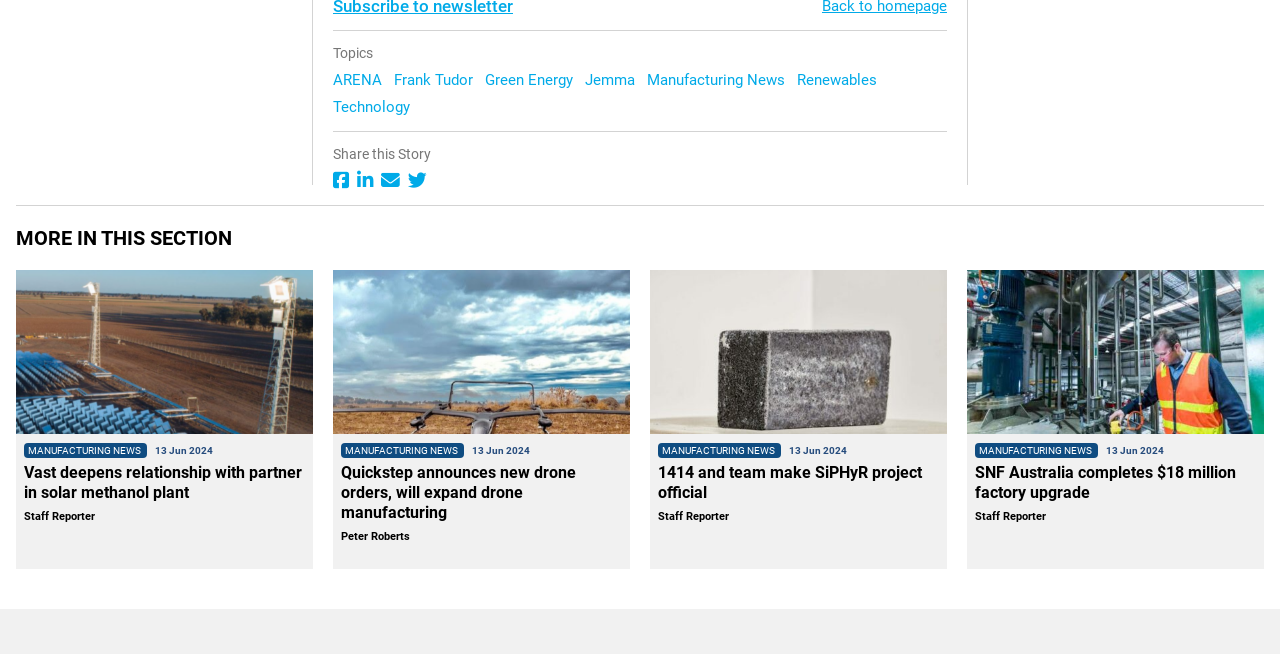Determine the bounding box coordinates for the HTML element described here: "Jemma".

[0.457, 0.003, 0.499, 0.03]